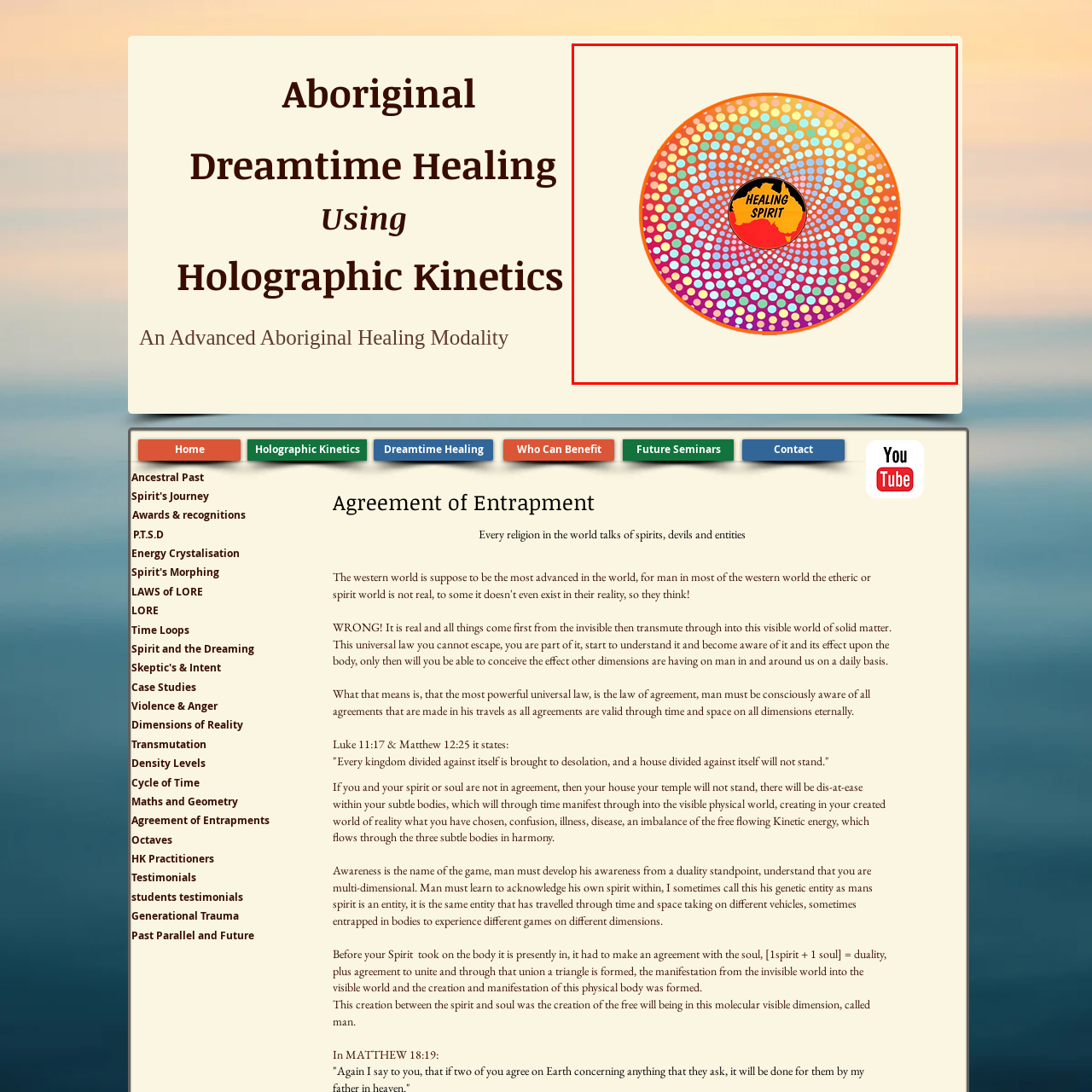Direct your attention to the area enclosed by the green rectangle and deliver a comprehensive answer to the subsequent question, using the image as your reference: 
What is written on the central circular emblem?

The caption states that at the center of the design, there is a bold circular emblem with the words 'HEALING SPIRIT' prominently displayed.